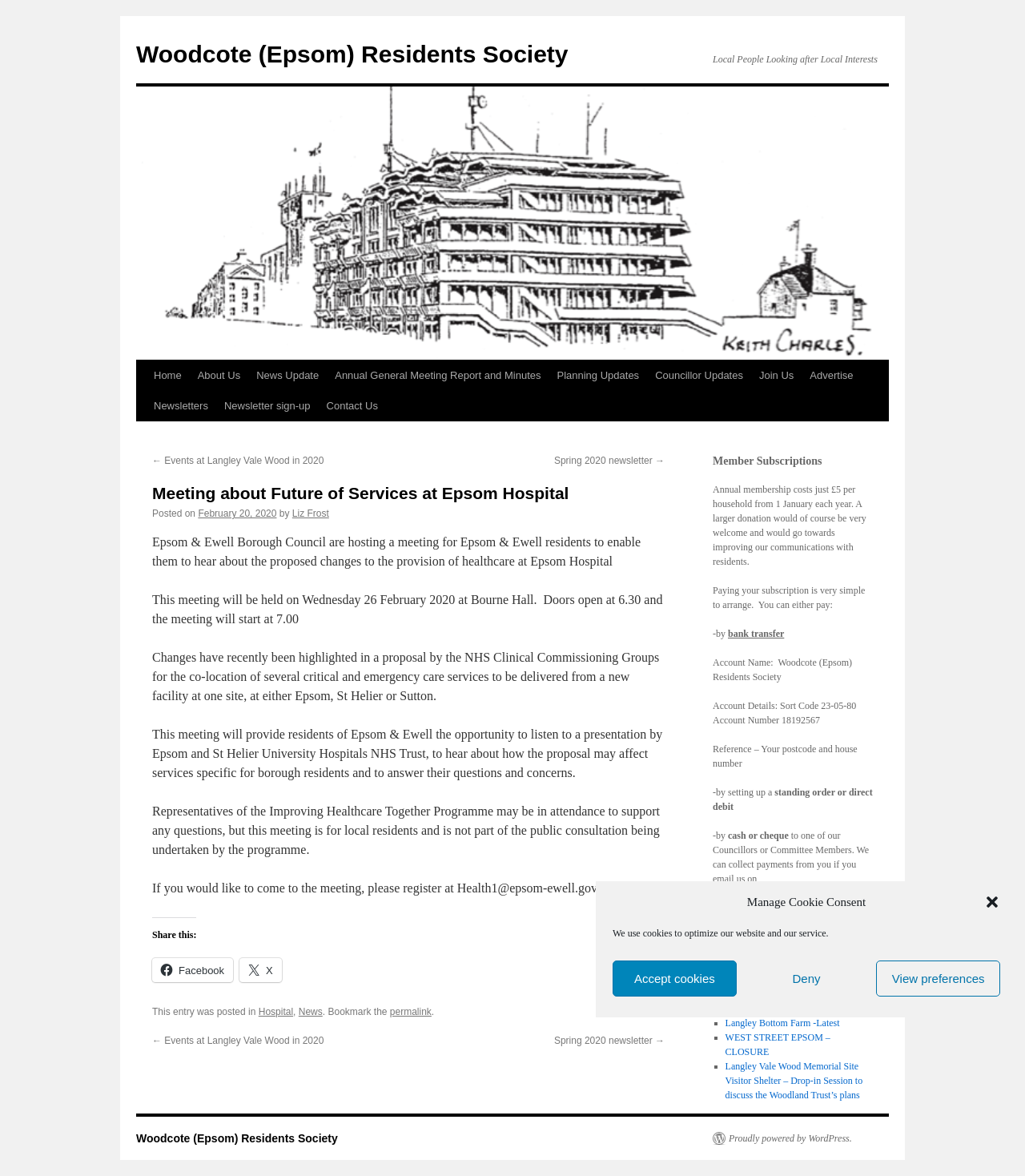Extract the main heading text from the webpage.

Meeting about Future of Services at Epsom Hospital